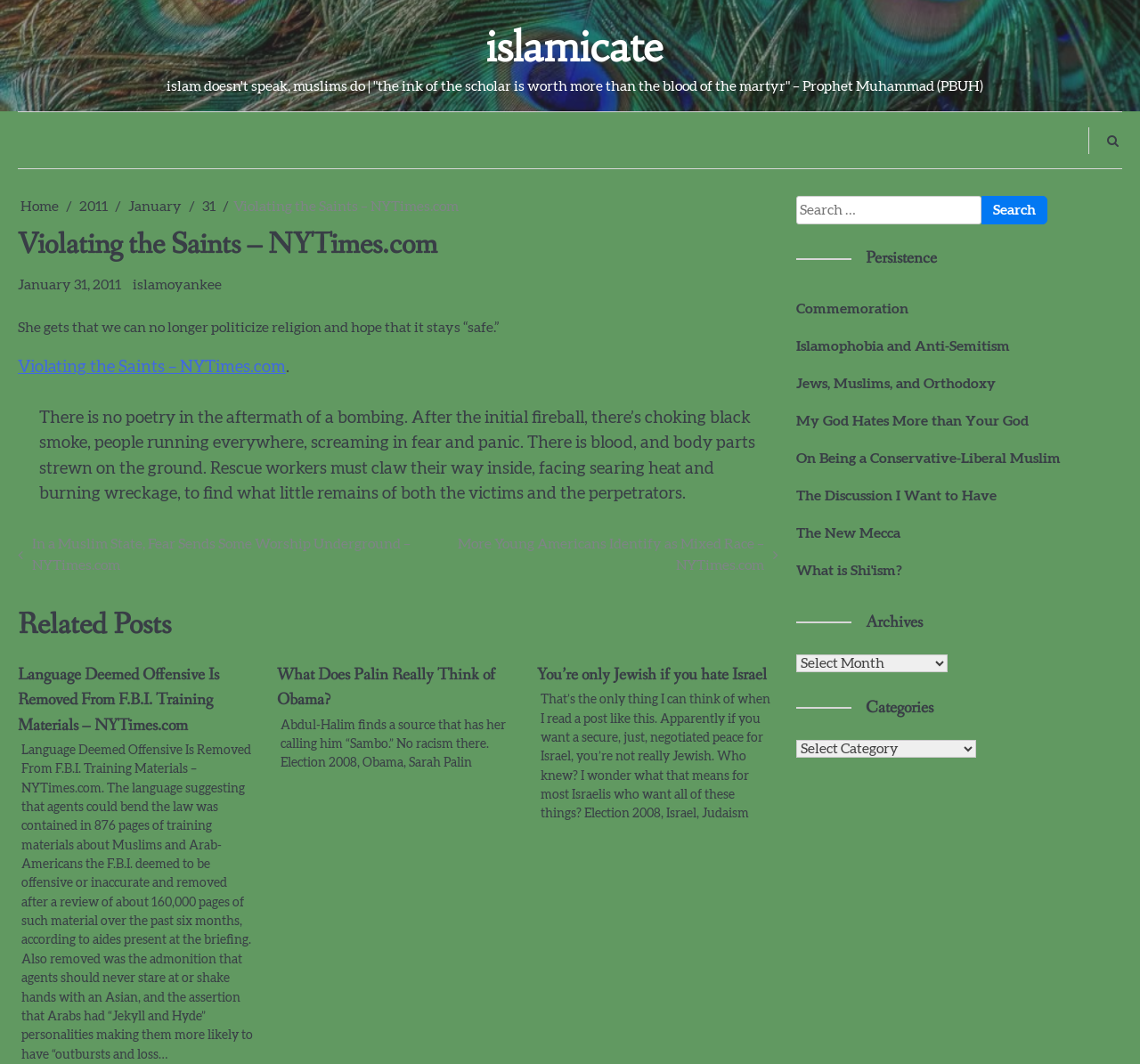Can you find the bounding box coordinates for the element to click on to achieve the instruction: "View related post 'Language Deemed Offensive Is Removed From F.B.I. Training Materials – NYTimes.com'"?

[0.016, 0.623, 0.228, 0.694]